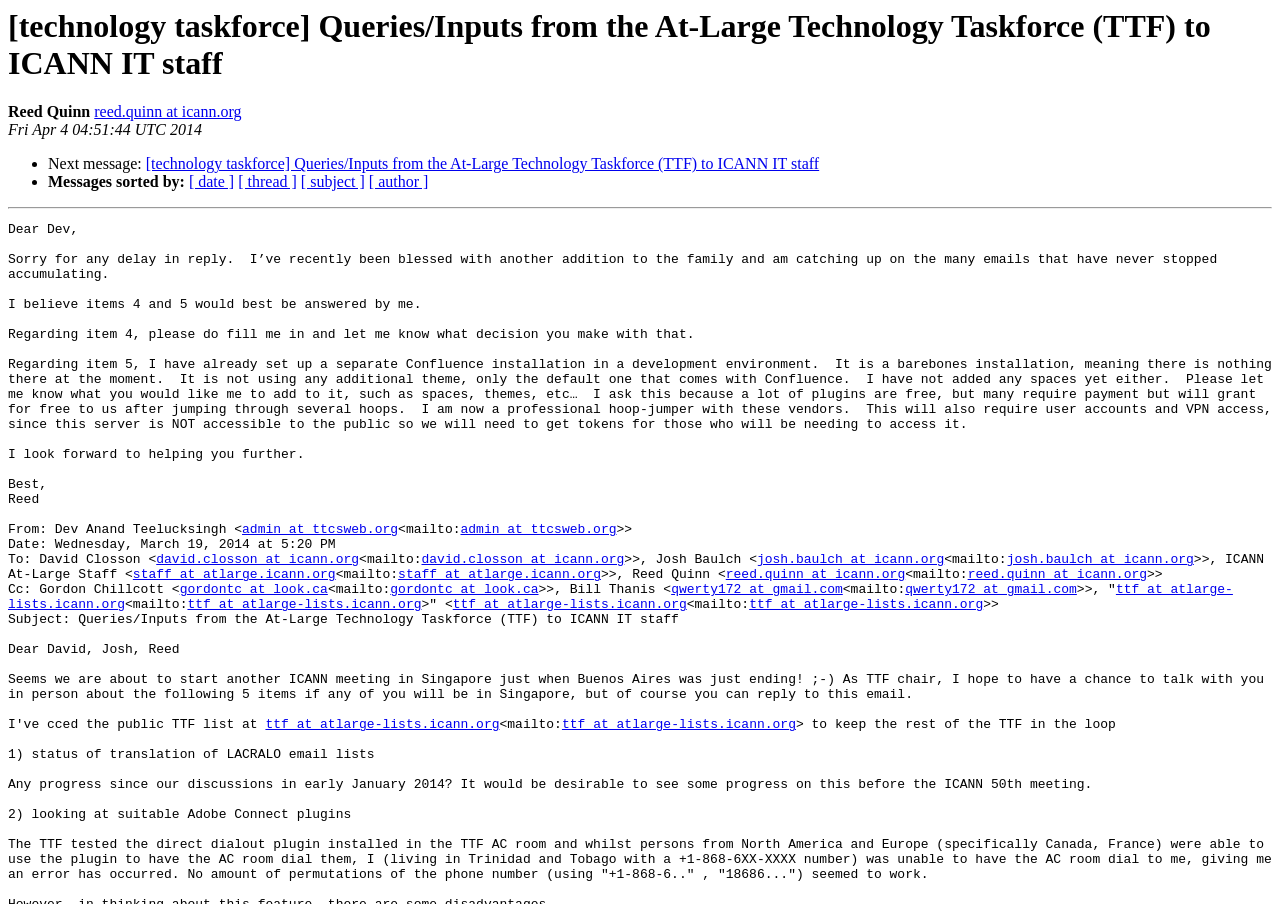Respond concisely with one word or phrase to the following query:
Who is the recipient of this email?

Dev Anand Teelucksingh